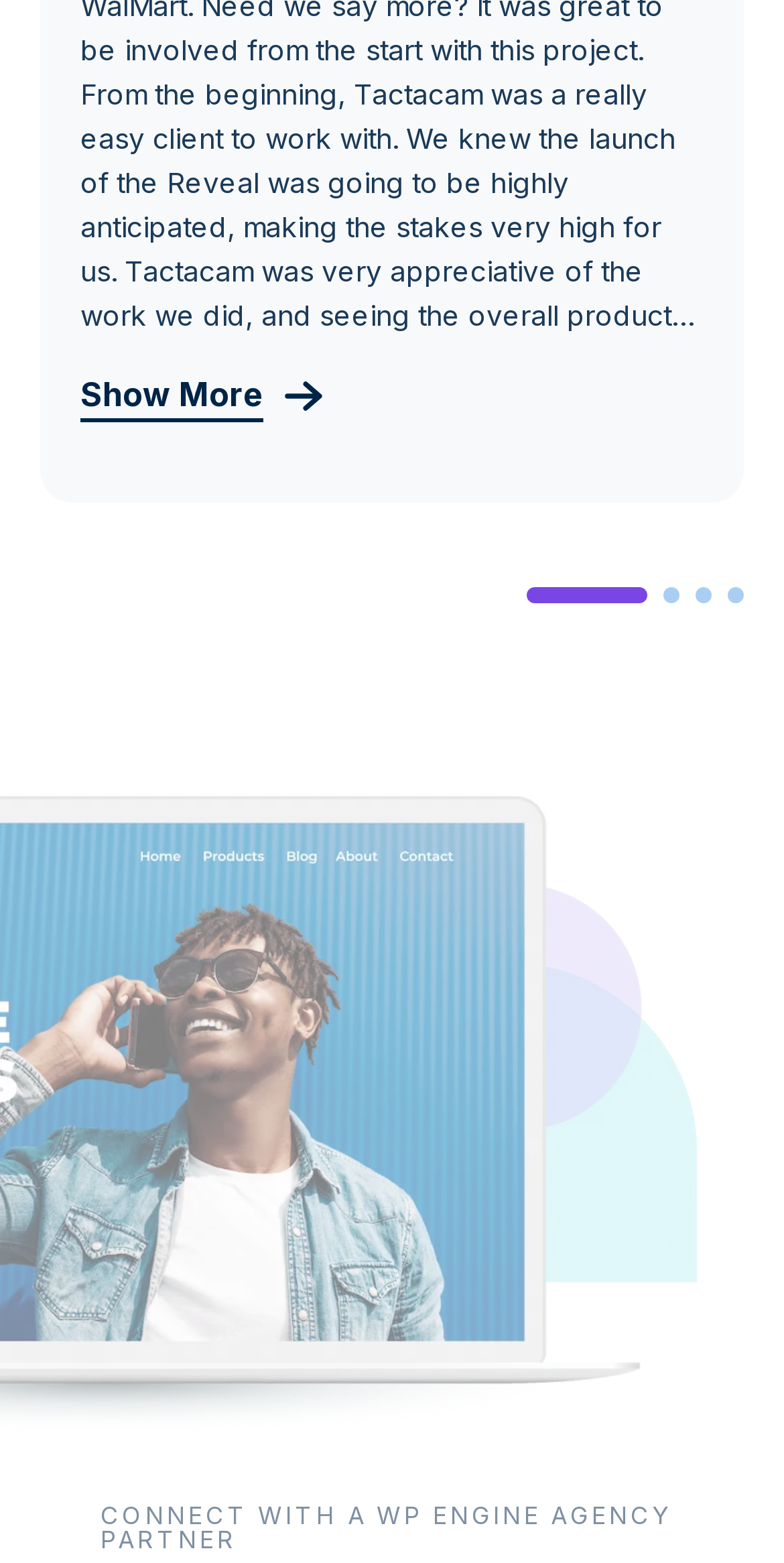Given the description "aria-label="More actions"", provide the bounding box coordinates of the corresponding UI element.

None